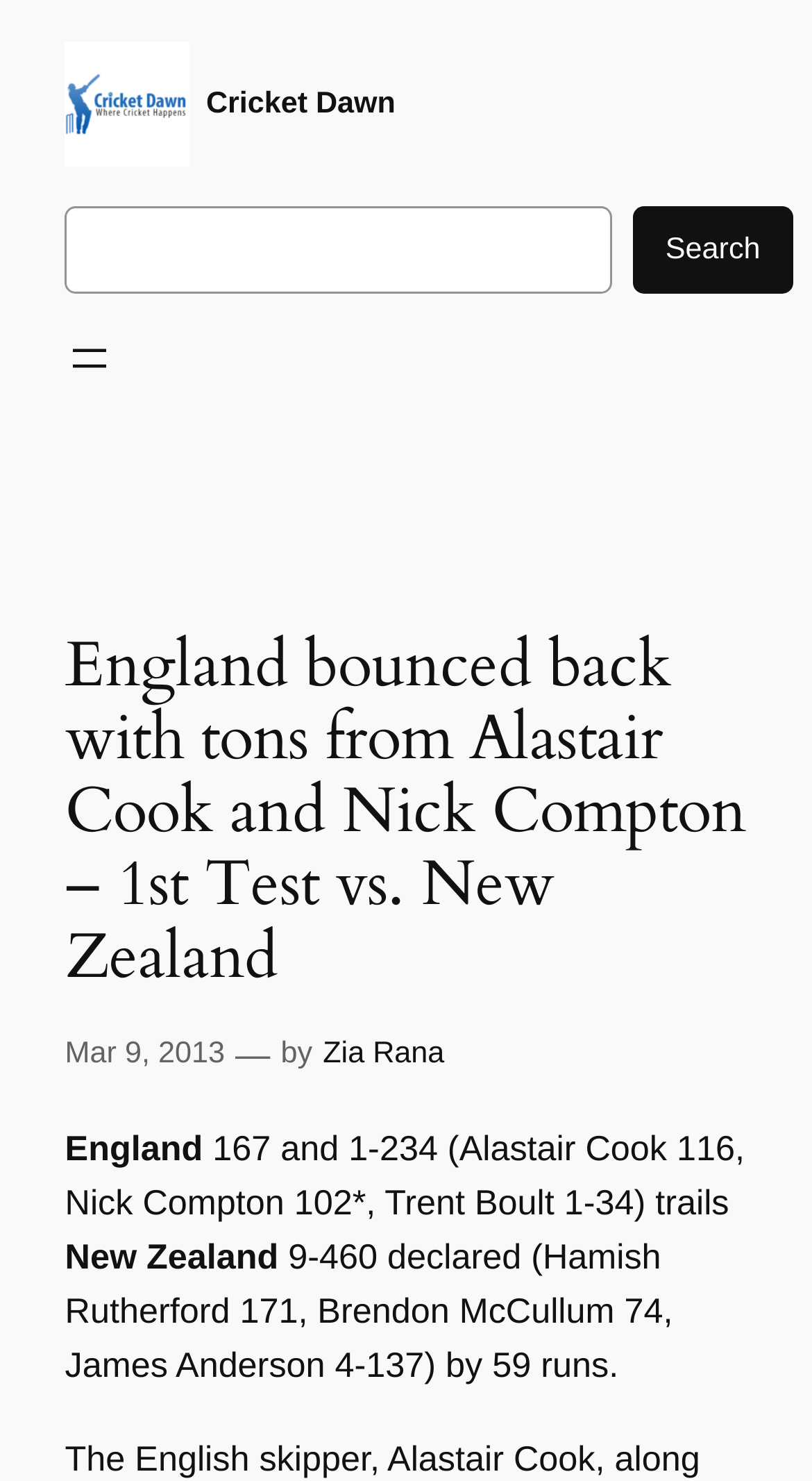Who wrote the article?
Kindly answer the question with as much detail as you can.

The question is asking about the author of the article. By looking at the webpage, we can see that the author's name is mentioned in the text '— by Zia Rana'. Therefore, the answer is Zia Rana.